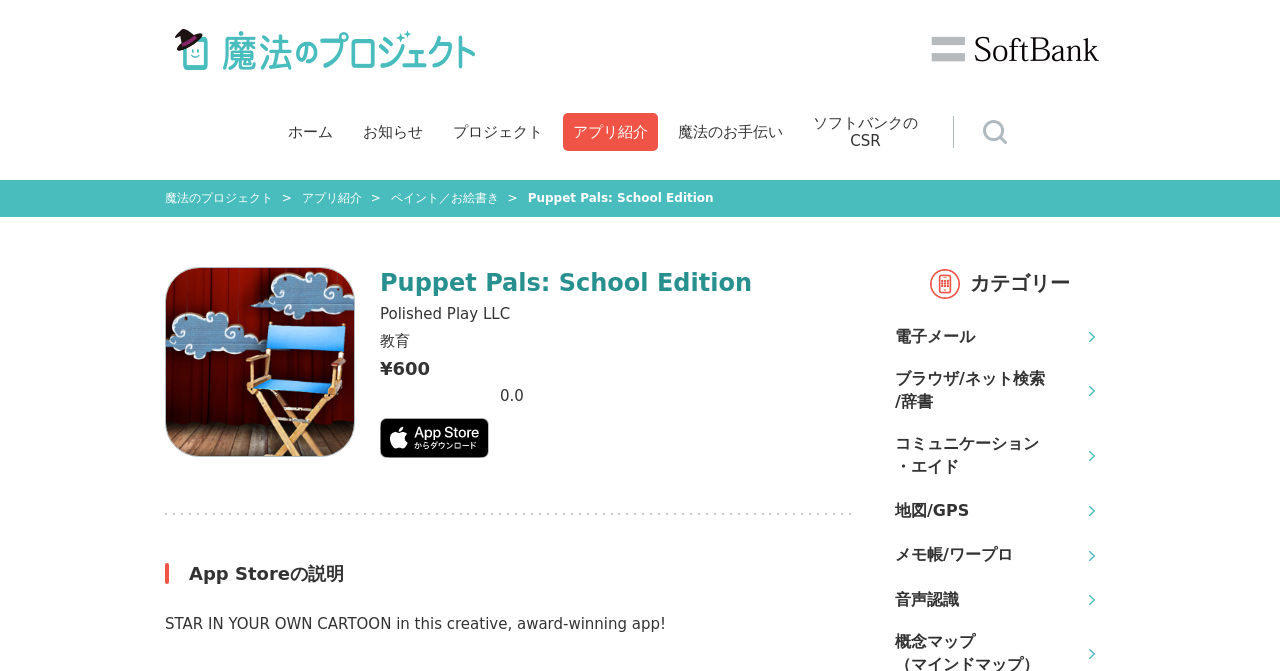Please identify the bounding box coordinates of the area I need to click to accomplish the following instruction: "Click the '魔法のプロジェクト' link".

[0.137, 0.07, 0.371, 0.096]